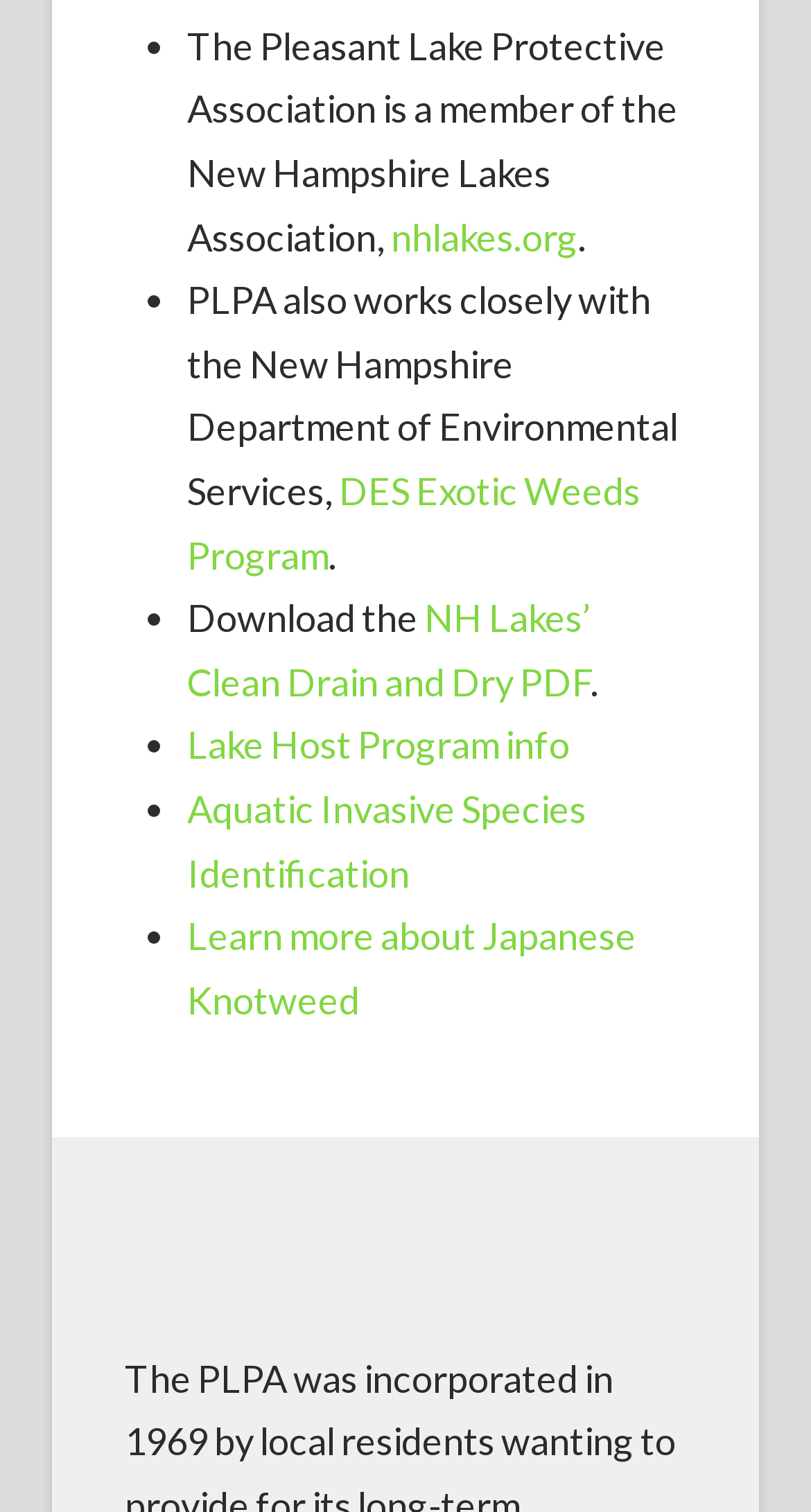Please reply to the following question using a single word or phrase: 
What is the name of the invasive species that can be learned about?

Japanese Knotweed